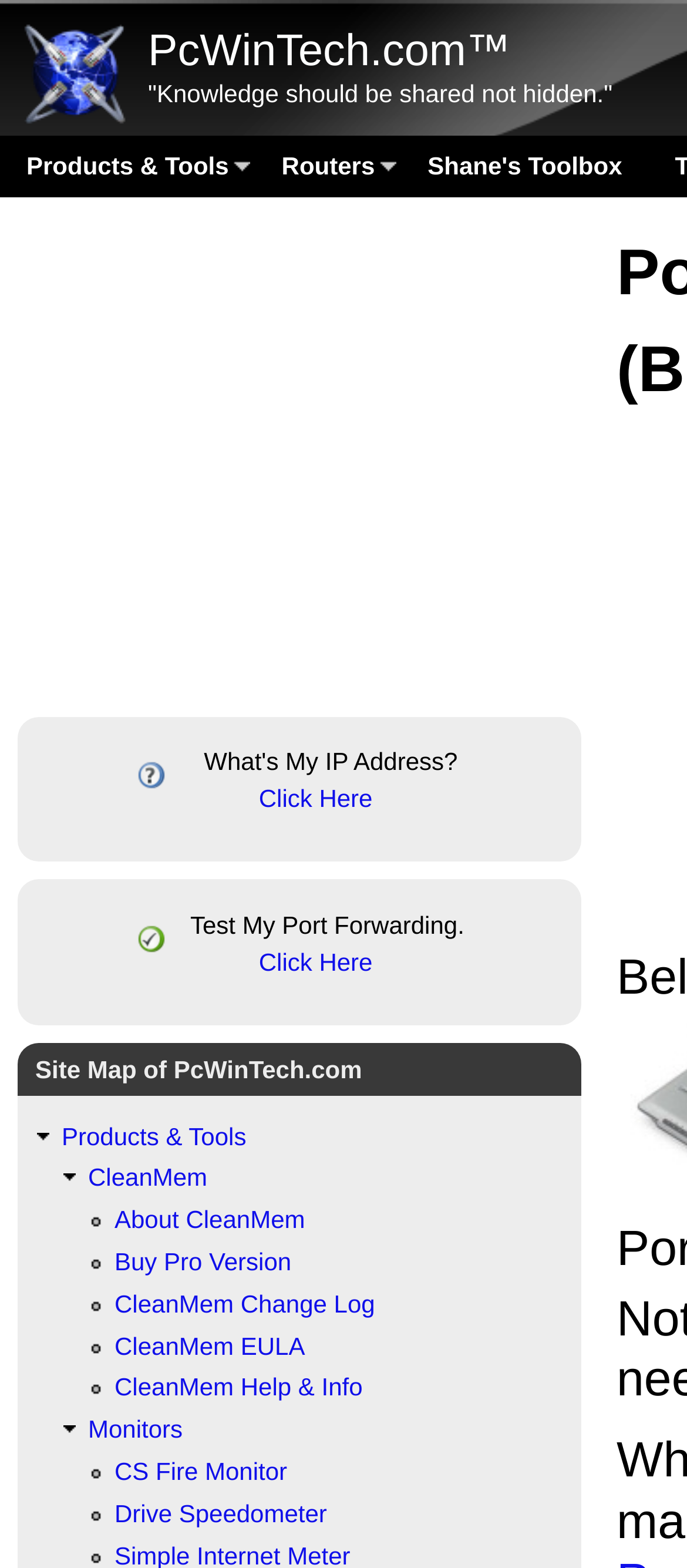Find the bounding box coordinates of the clickable area required to complete the following action: "Share on Facebook".

None